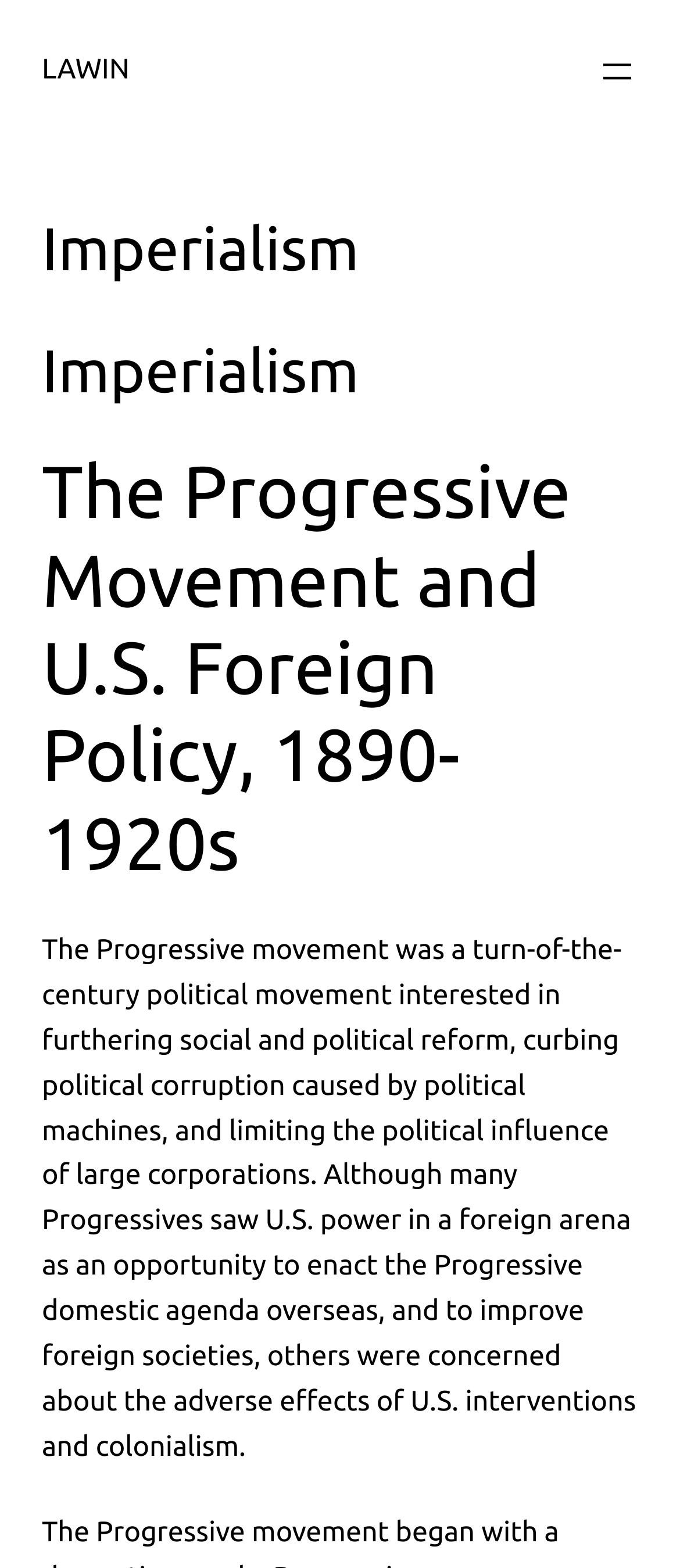Highlight the bounding box of the UI element that corresponds to this description: "LAWIN".

[0.062, 0.035, 0.191, 0.055]